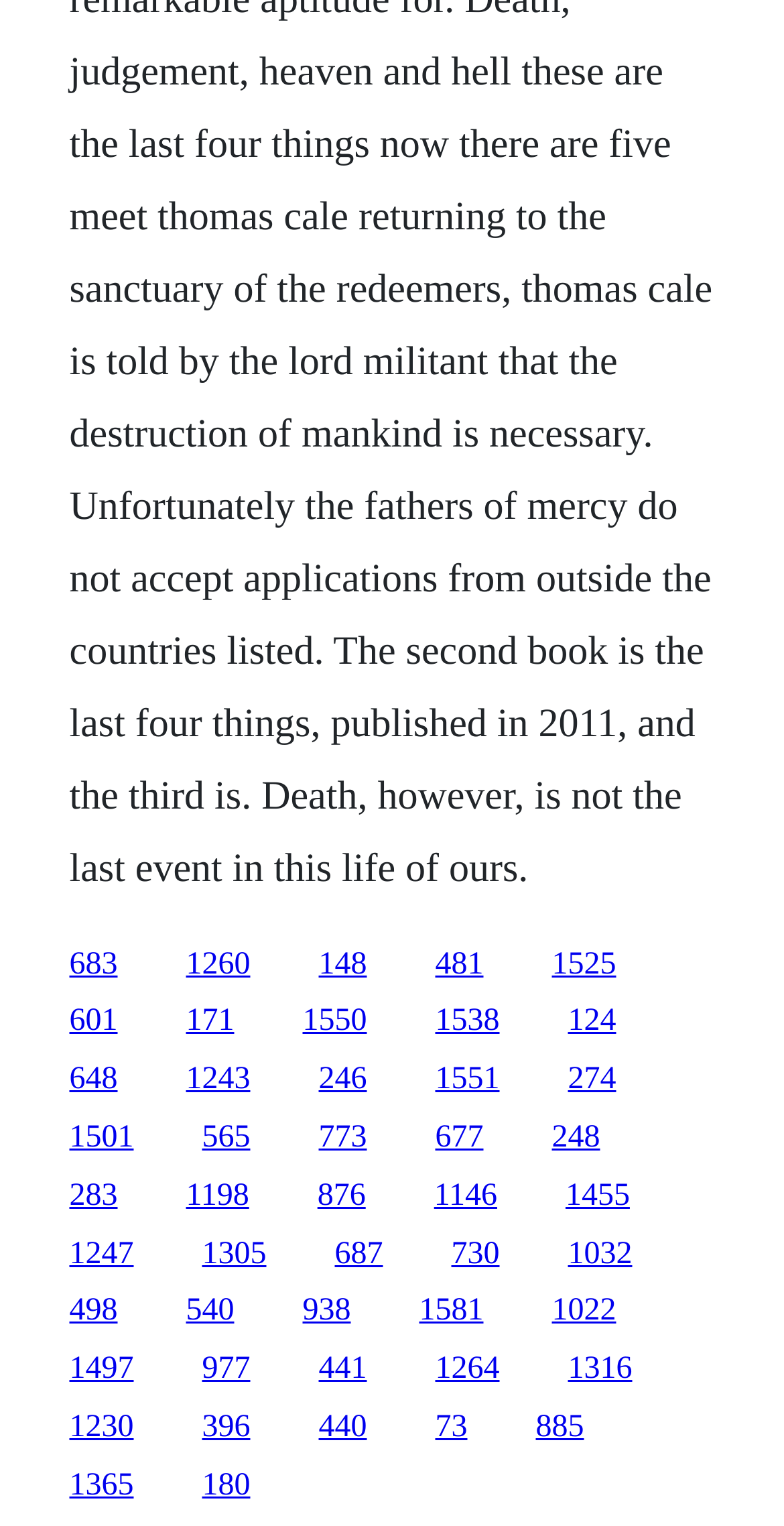Given the element description, predict the bounding box coordinates in the format (top-left x, top-left y, bottom-right x, bottom-right y). Make sure all values are between 0 and 1. Here is the element description: 938

[0.386, 0.848, 0.447, 0.87]